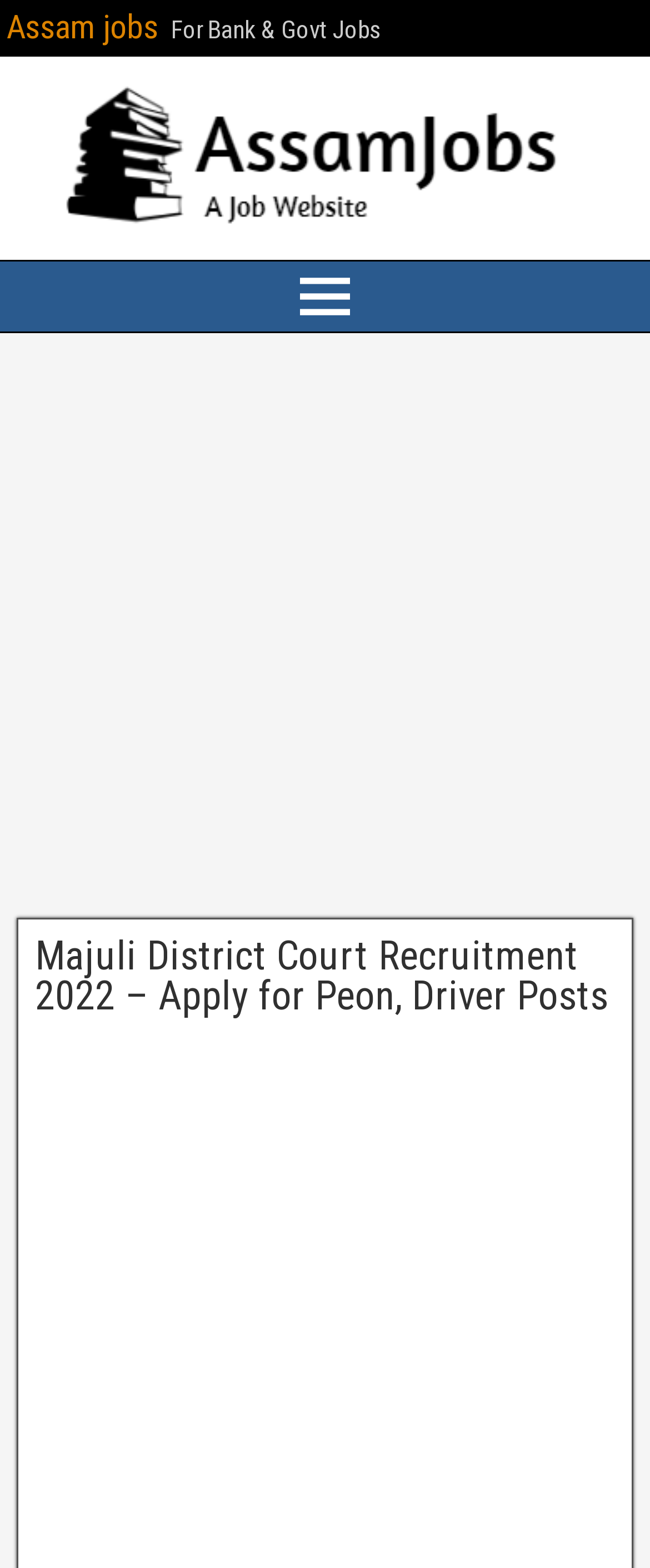Explain in detail what you observe on this webpage.

The webpage is about Majuli District Court Recruitment 2022, specifically for the posts of Peon and Driver in Assam. At the top, there is a heading "Assam jobs" with a link to the same text. Below this heading, there is a static text "For Bank & Govt Jobs". 

On the left side, there is a link to "Assam jobs" with an image next to it, taking up most of the width of the page. 

On the top-right corner, there is a navigation menu labeled "Main Menu" with a button containing an icon. 

Below the navigation menu, there is an iframe containing an advertisement that spans the full width of the page. 

Above the advertisement, there is a header section with a heading "Majuli District Court Recruitment 2022 – Apply for Peon, Driver Posts" which is also a link. This heading is positioned near the top-center of the page.